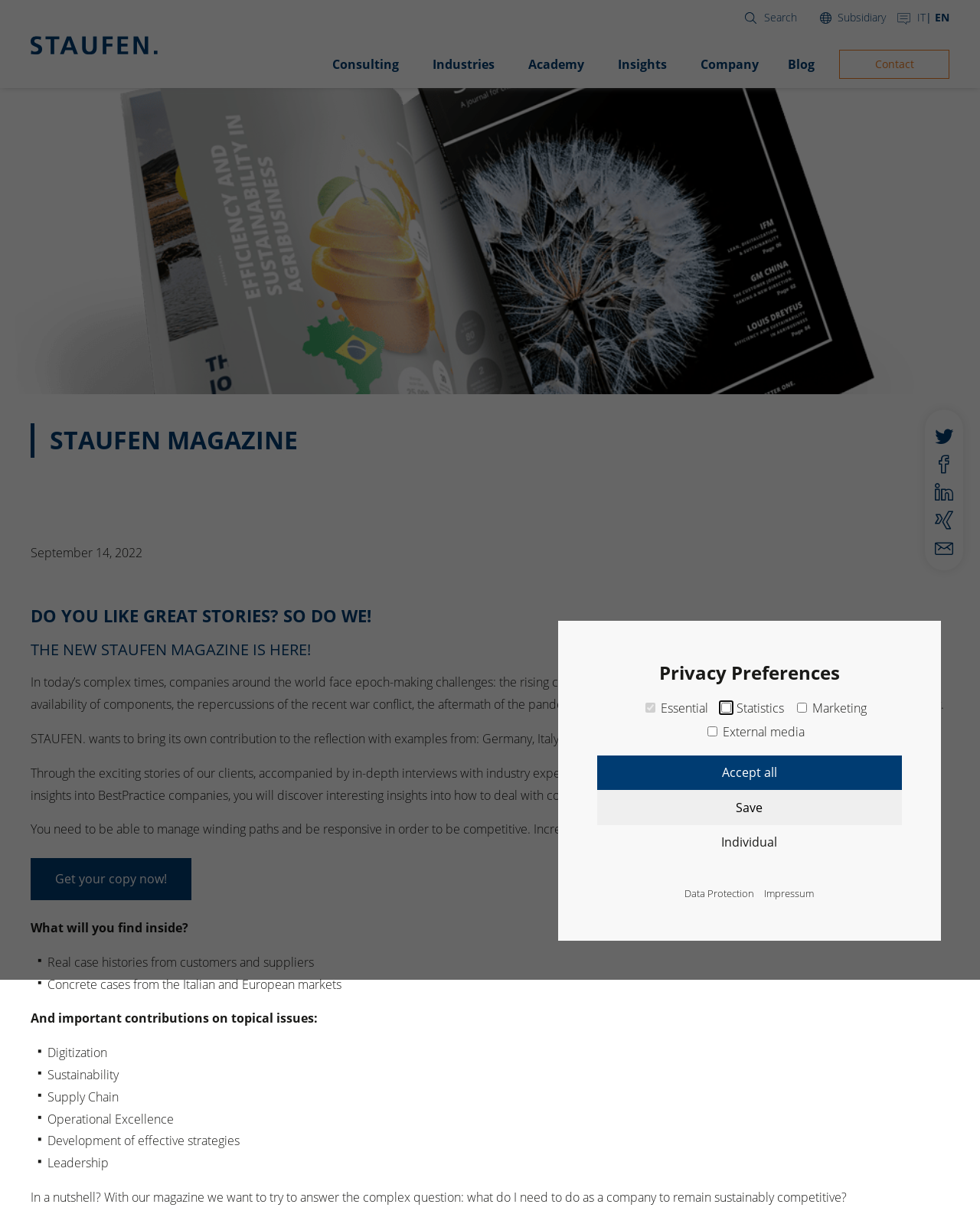What is the position of the 'Statistics' checkbox?
Please respond to the question thoroughly and include all relevant details.

The 'Statistics' checkbox is positioned in the middle of the other checkboxes, with 'Essential' above it and 'Marketing' below it. This can be determined by comparing the y1 and y2 coordinates of the checkbox elements.